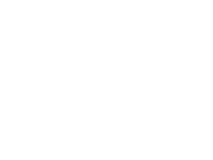Does the game 'Qixi' involve gravity manipulation?
Using the image as a reference, answer with just one word or a short phrase.

Yes